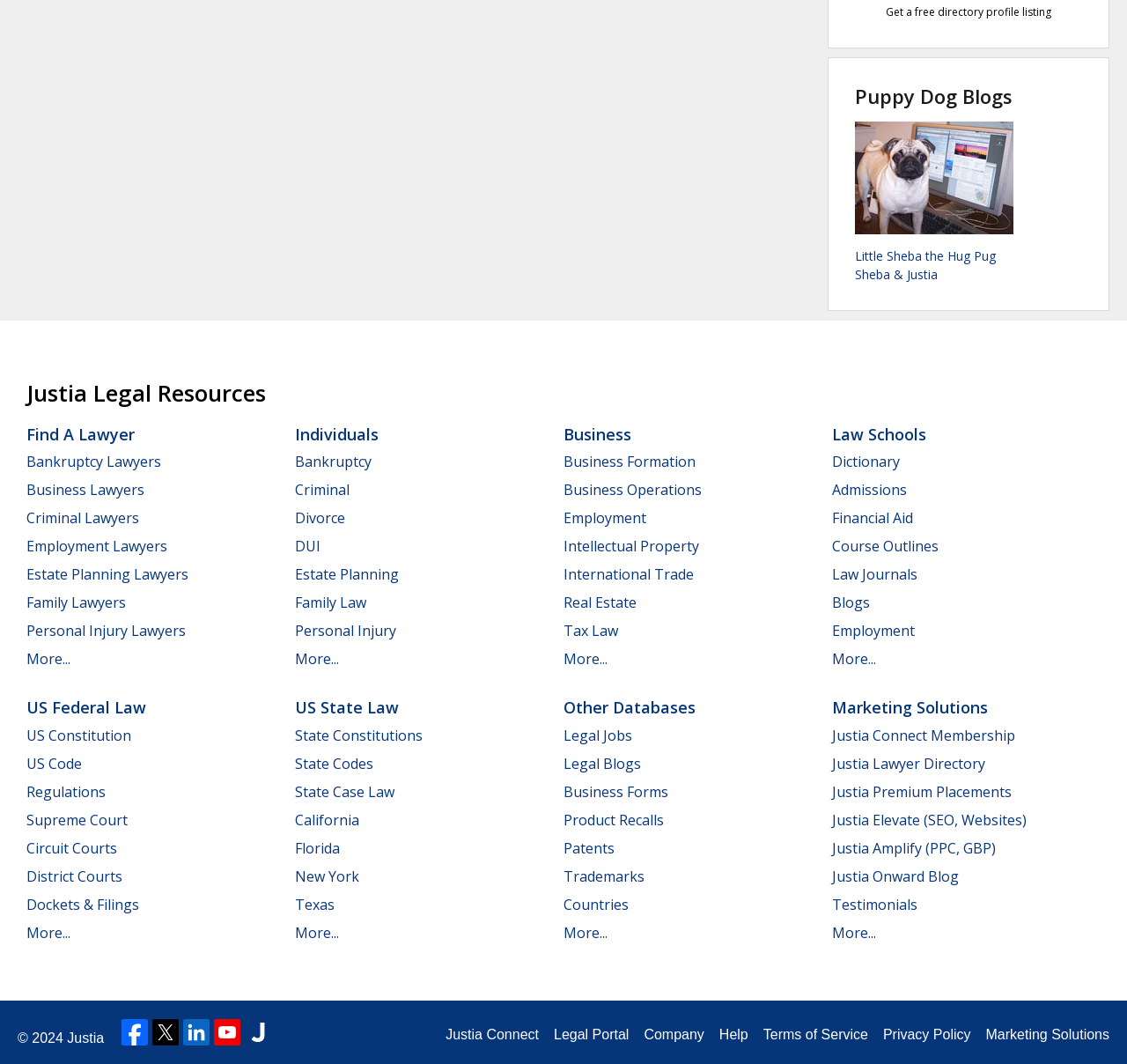Show the bounding box coordinates of the region that should be clicked to follow the instruction: "Find a lawyer."

[0.023, 0.398, 0.12, 0.418]